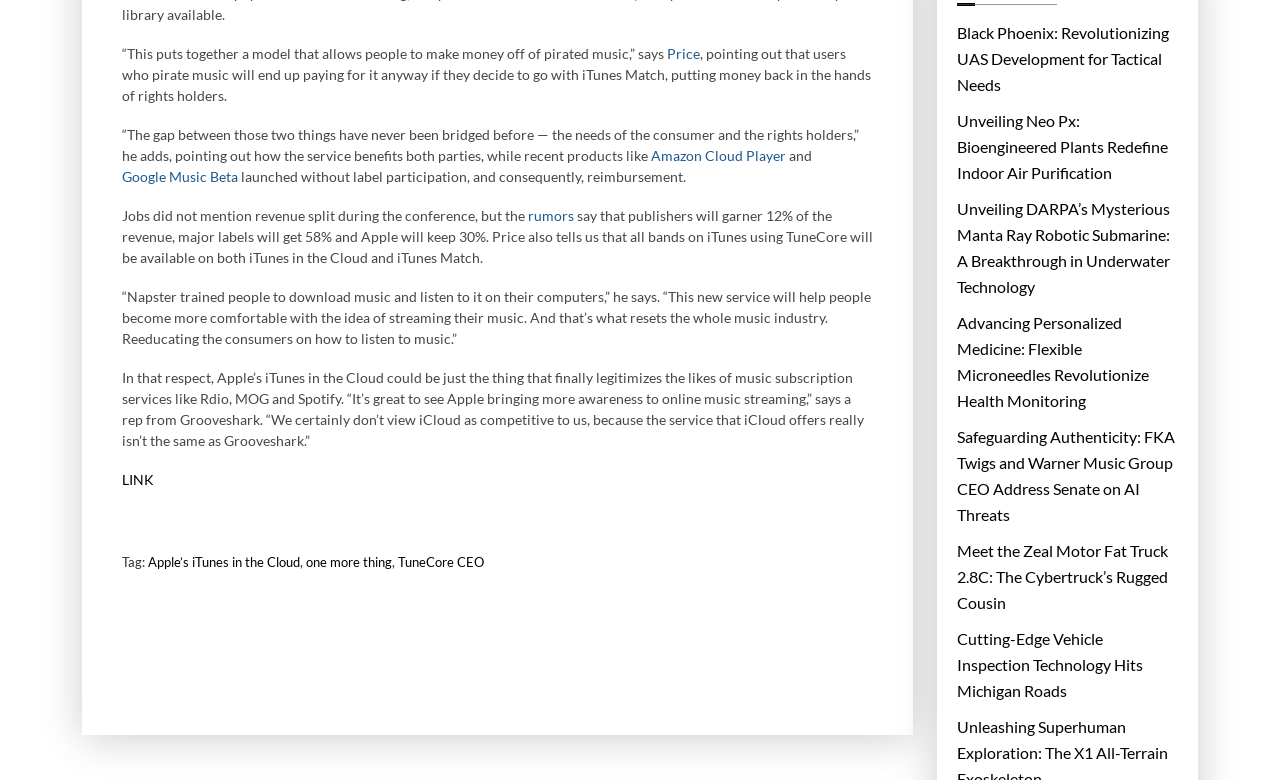Who is the CEO mentioned in the article? Examine the screenshot and reply using just one word or a brief phrase.

TuneCore CEO